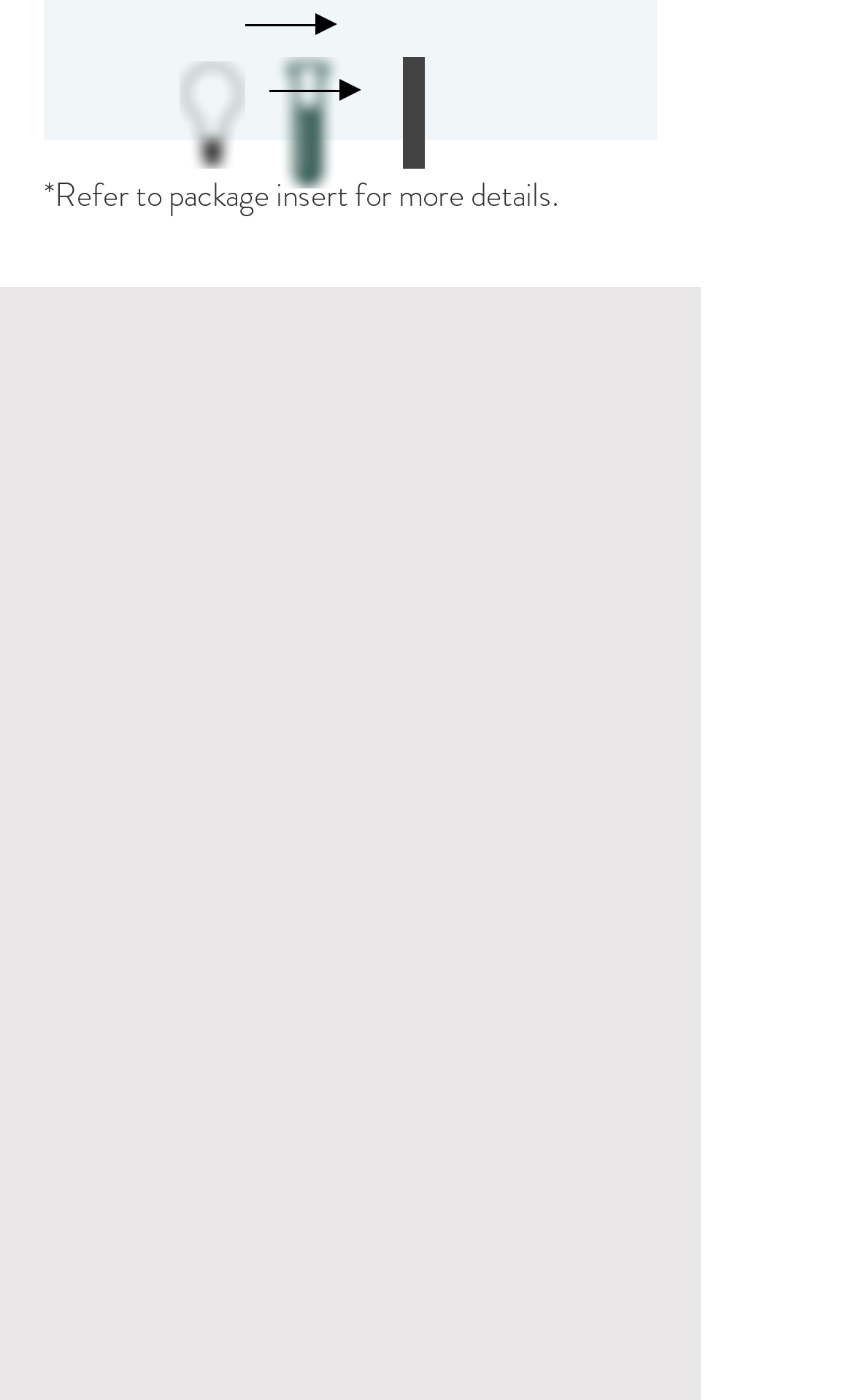What is the phone number on the webpage?
From the image, respond with a single word or phrase.

(714) 463-1111